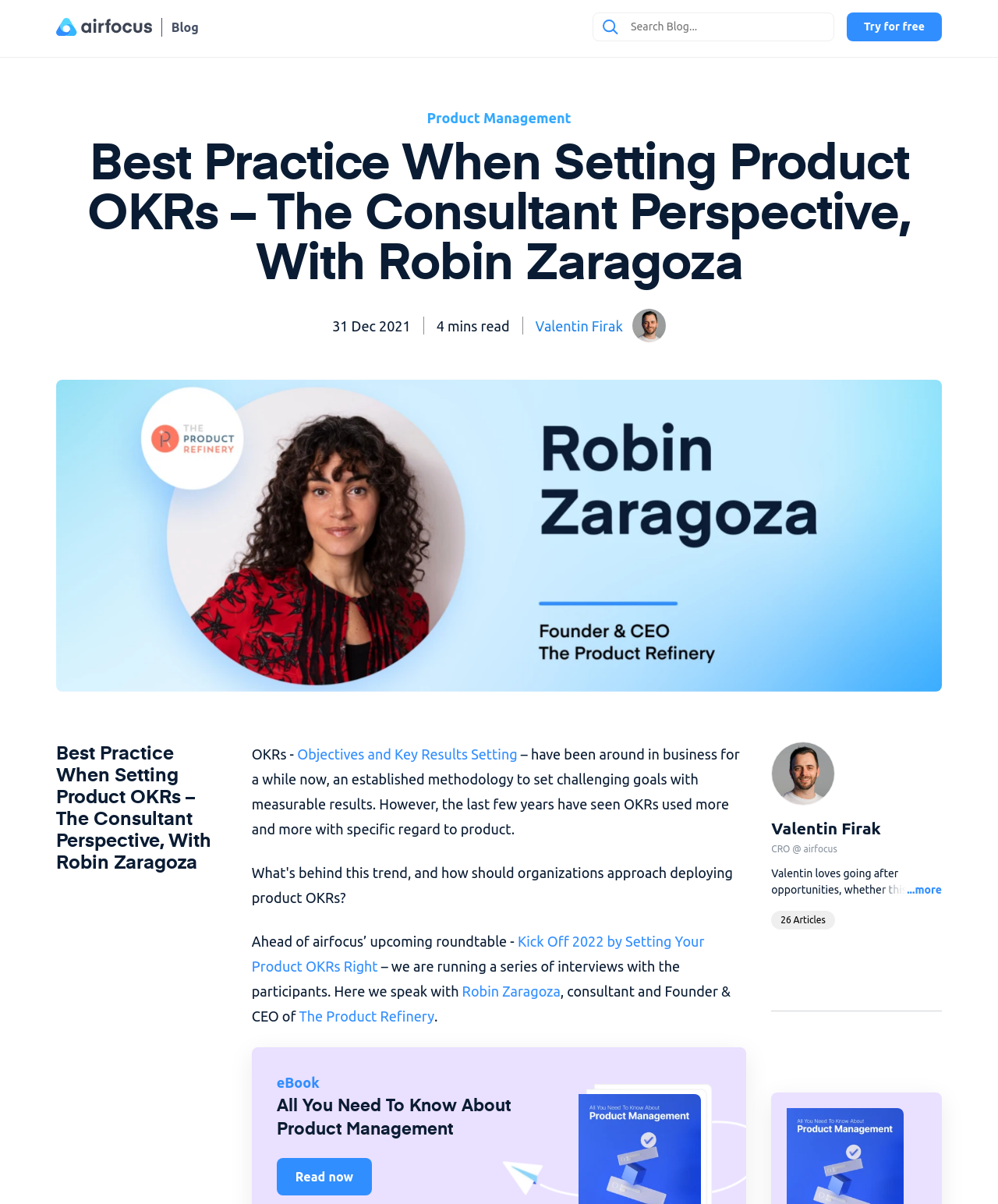What is the estimated reading time of the article?
Please look at the screenshot and answer using one word or phrase.

4 mins